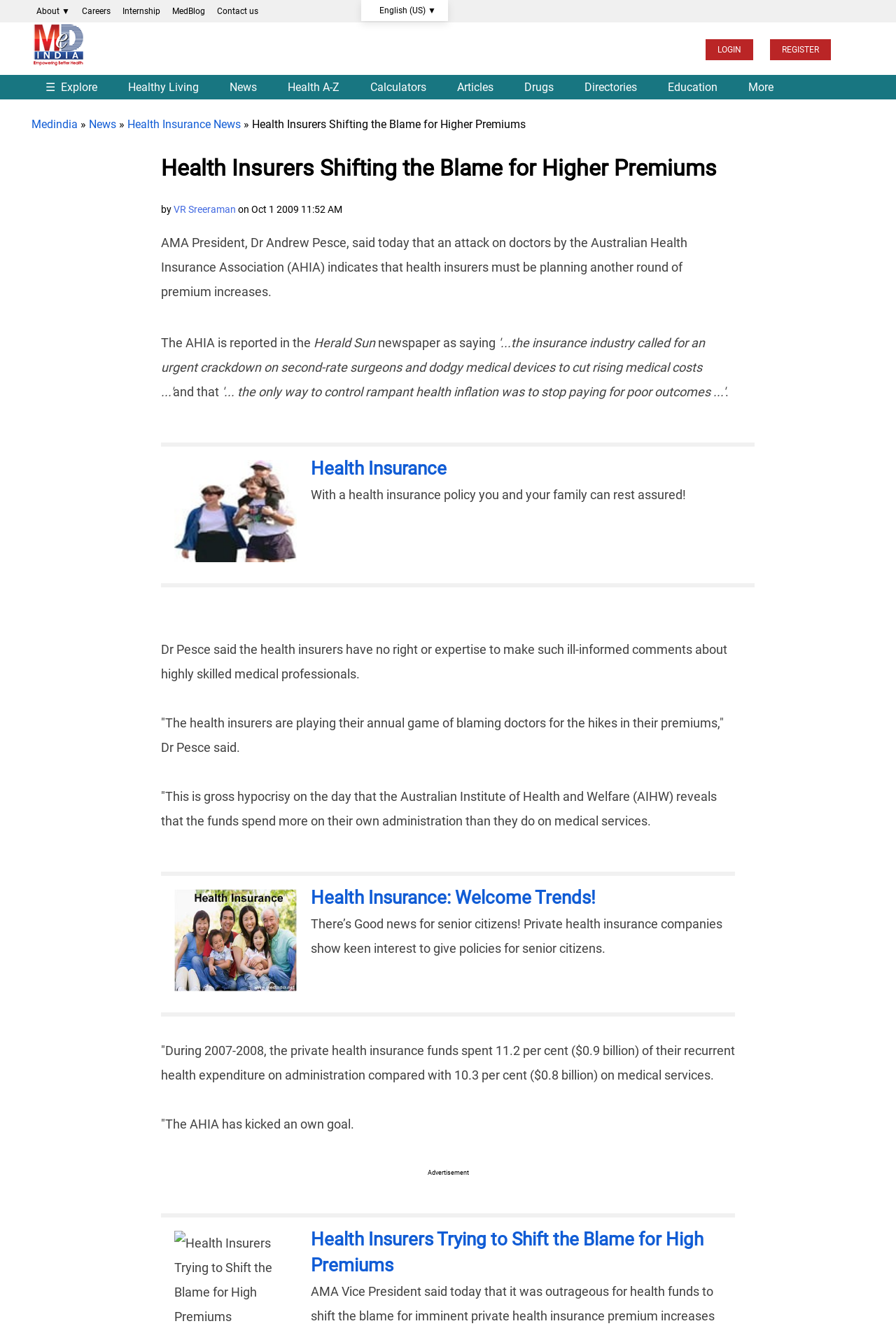Refer to the image and offer a detailed explanation in response to the question: What is the topic of the article?

The answer can be found in the article title, which is 'Health Insurers Shifting the Blame for Higher Premiums'.